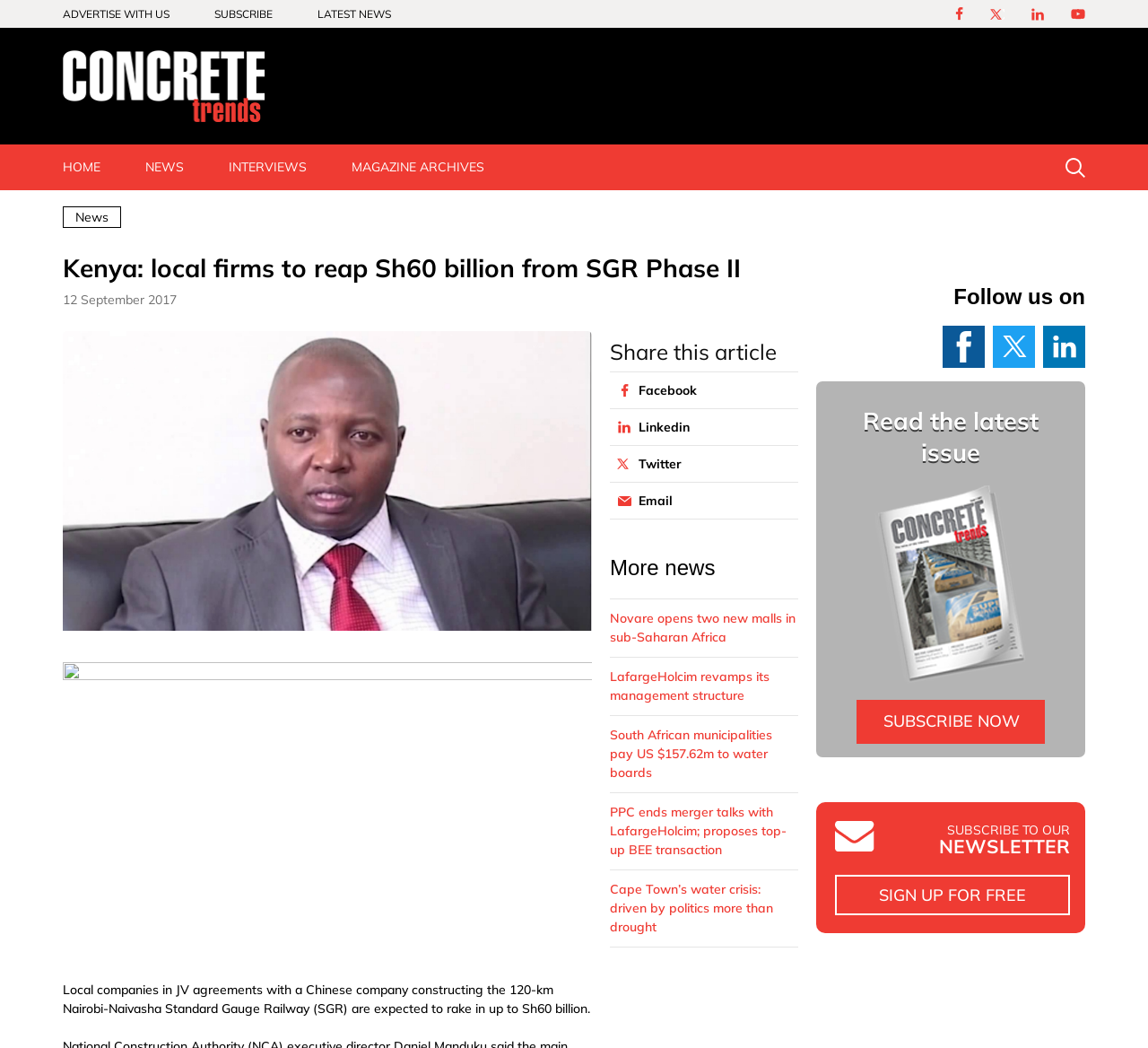What is the latest issue of the magazine about?
Refer to the image and give a detailed answer to the question.

The webpage does not provide specific information about what the latest issue of the magazine is about, but it does provide a link to 'SUBSCRIBE NOW' and an image of the latest issue.